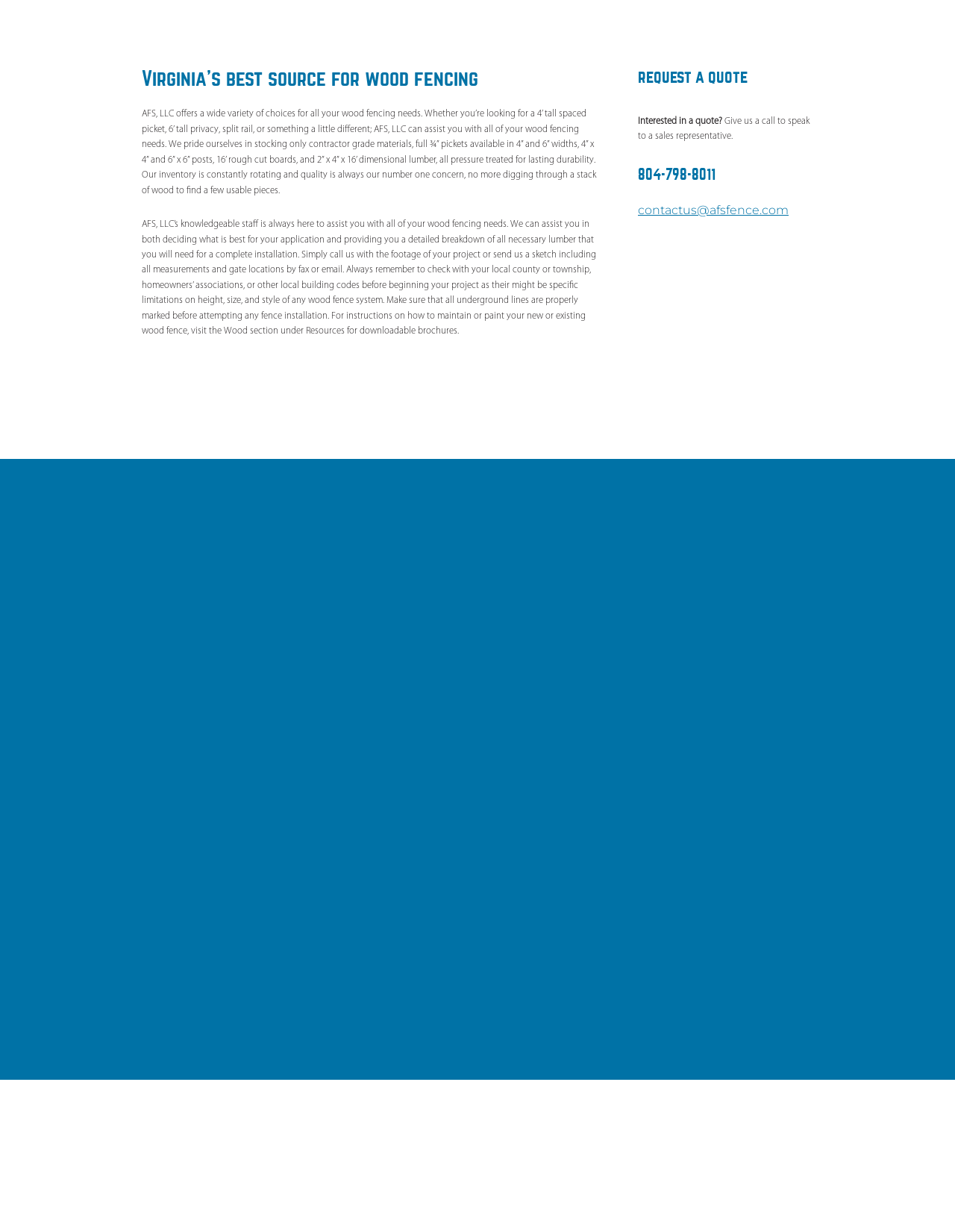Given the element description contactus@afsfence.com, predict the bounding box coordinates for the UI element in the webpage screenshot. The format should be (top-left x, top-left y, bottom-right x, bottom-right y), and the values should be between 0 and 1.

[0.668, 0.165, 0.826, 0.177]